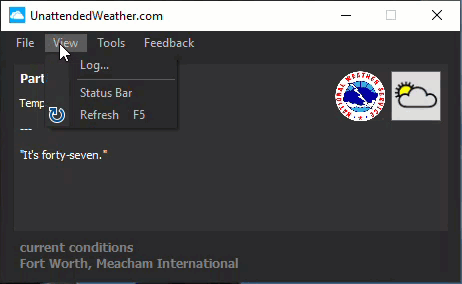Please give a concise answer to this question using a single word or phrase: 
What is the current temperature displayed?

Forty-seven